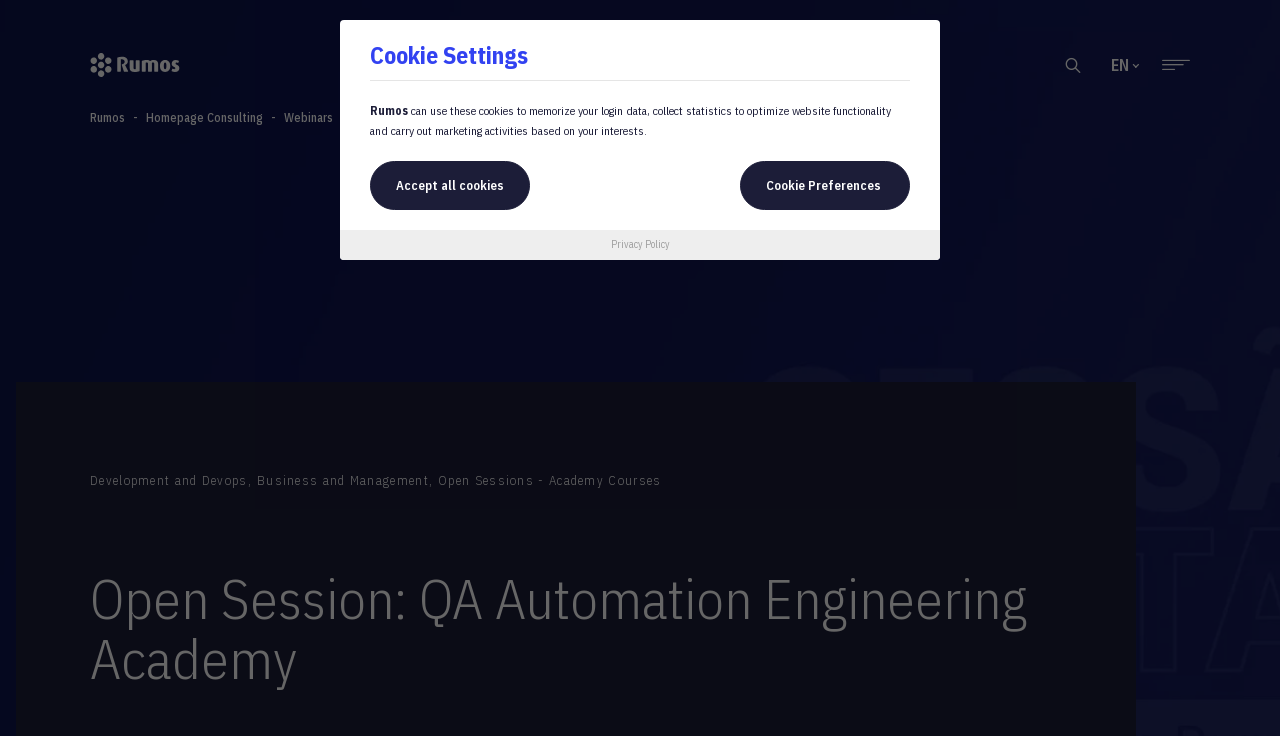Show the bounding box coordinates of the element that should be clicked to complete the task: "search for something".

None